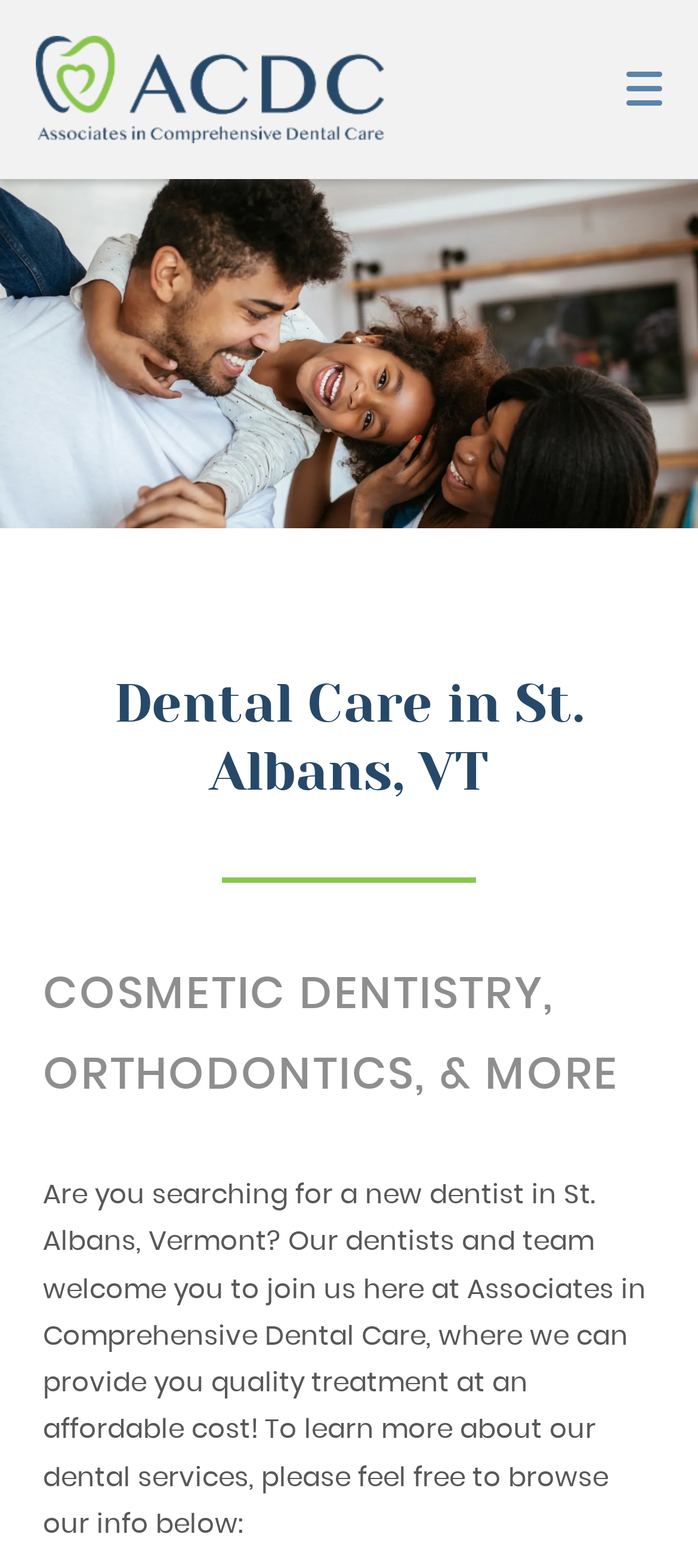Predict the bounding box for the UI component with the following description: "July 2020".

None